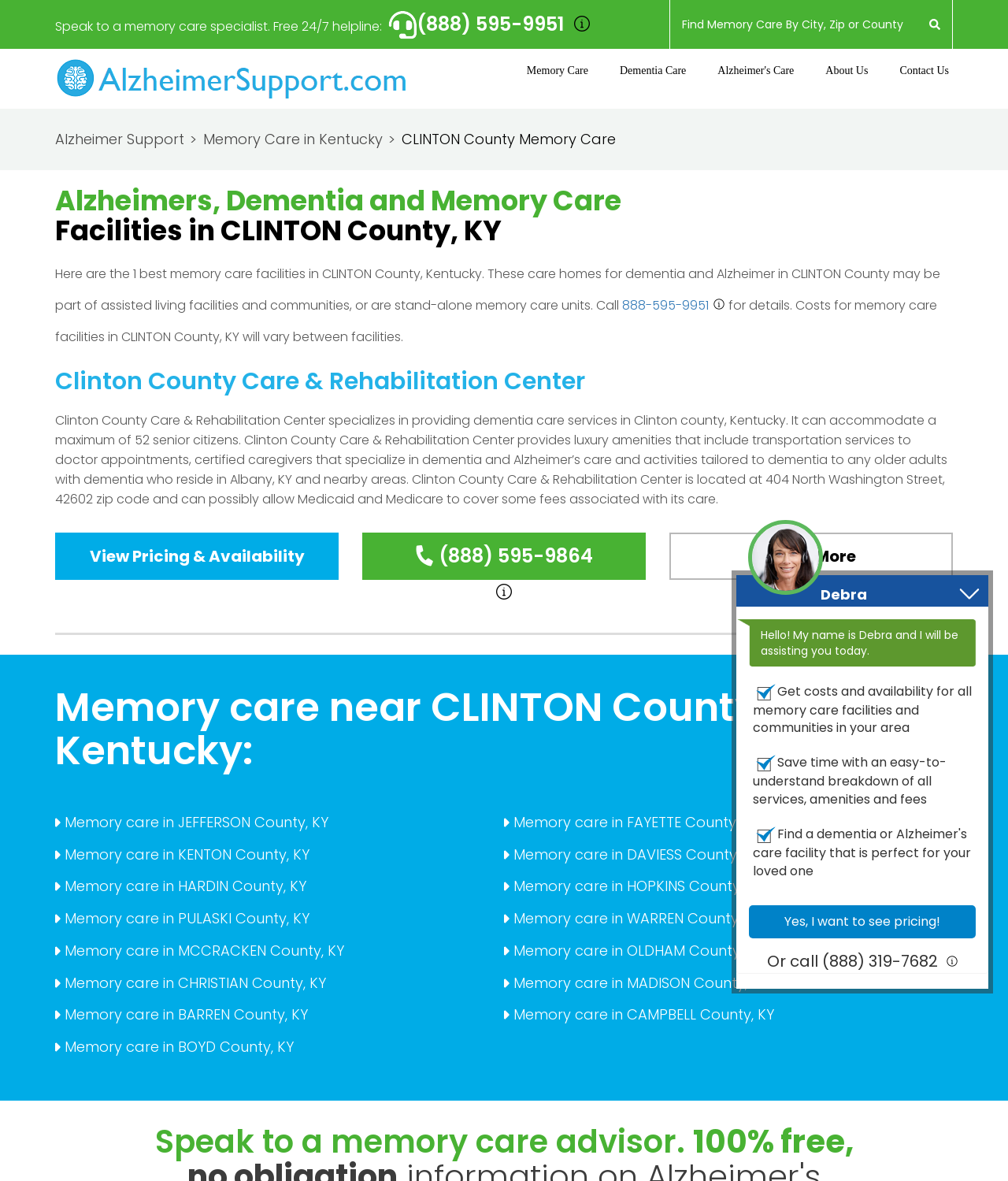Please determine the bounding box coordinates of the element to click on in order to accomplish the following task: "Get costs and availability for all memory care facilities". Ensure the coordinates are four float numbers ranging from 0 to 1, i.e., [left, top, right, bottom].

[0.747, 0.577, 0.964, 0.624]